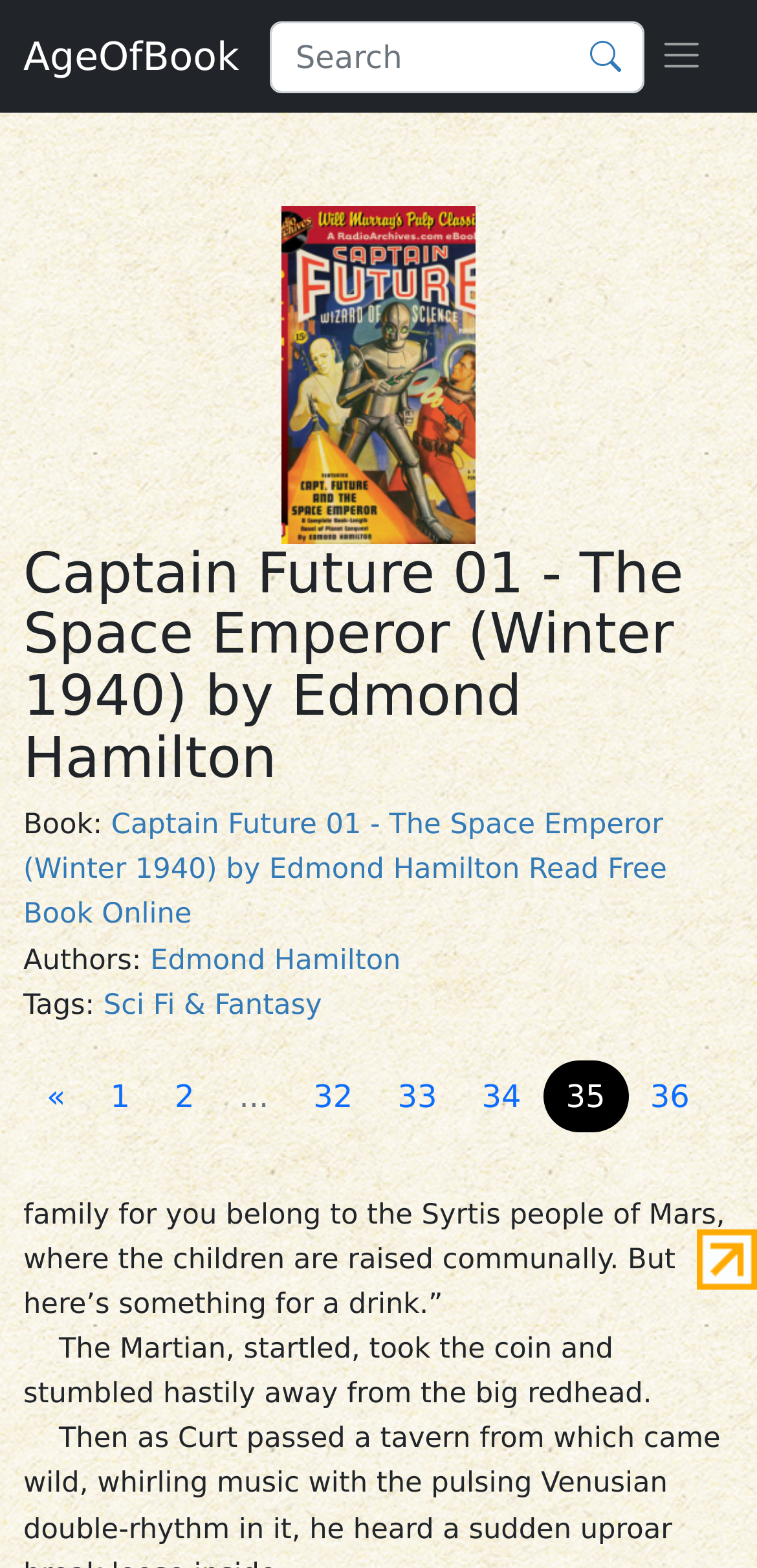Who is the author of this book?
Could you give a comprehensive explanation in response to this question?

I found the answer by looking at the link element on the webpage, which says 'Edmond Hamilton'. This link is located under the 'Authors:' label, indicating that Edmond Hamilton is the author of the book.